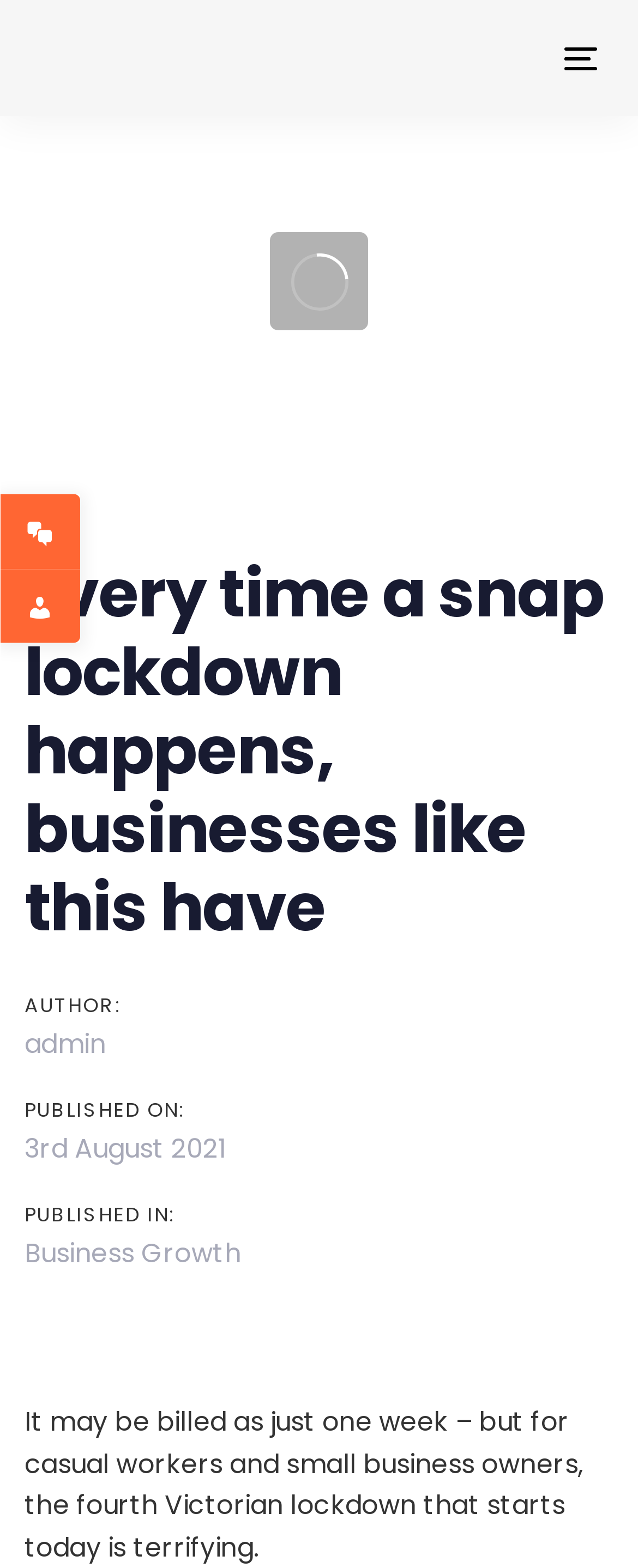Please locate and generate the primary heading on this webpage.

Every time a snap lockdown happens, businesses like this have